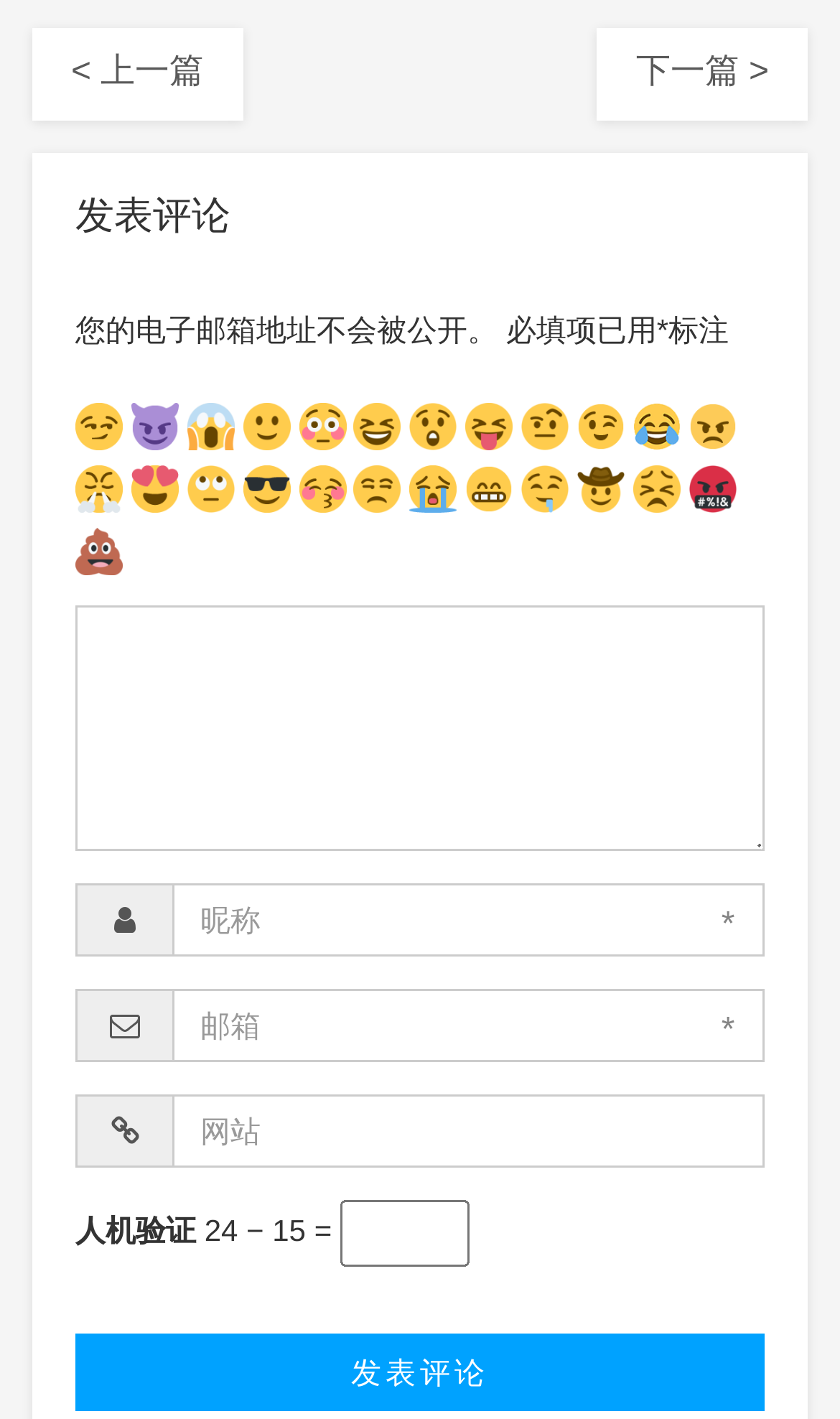Please determine the bounding box coordinates of the section I need to click to accomplish this instruction: "click the next page link".

[0.757, 0.038, 0.915, 0.064]